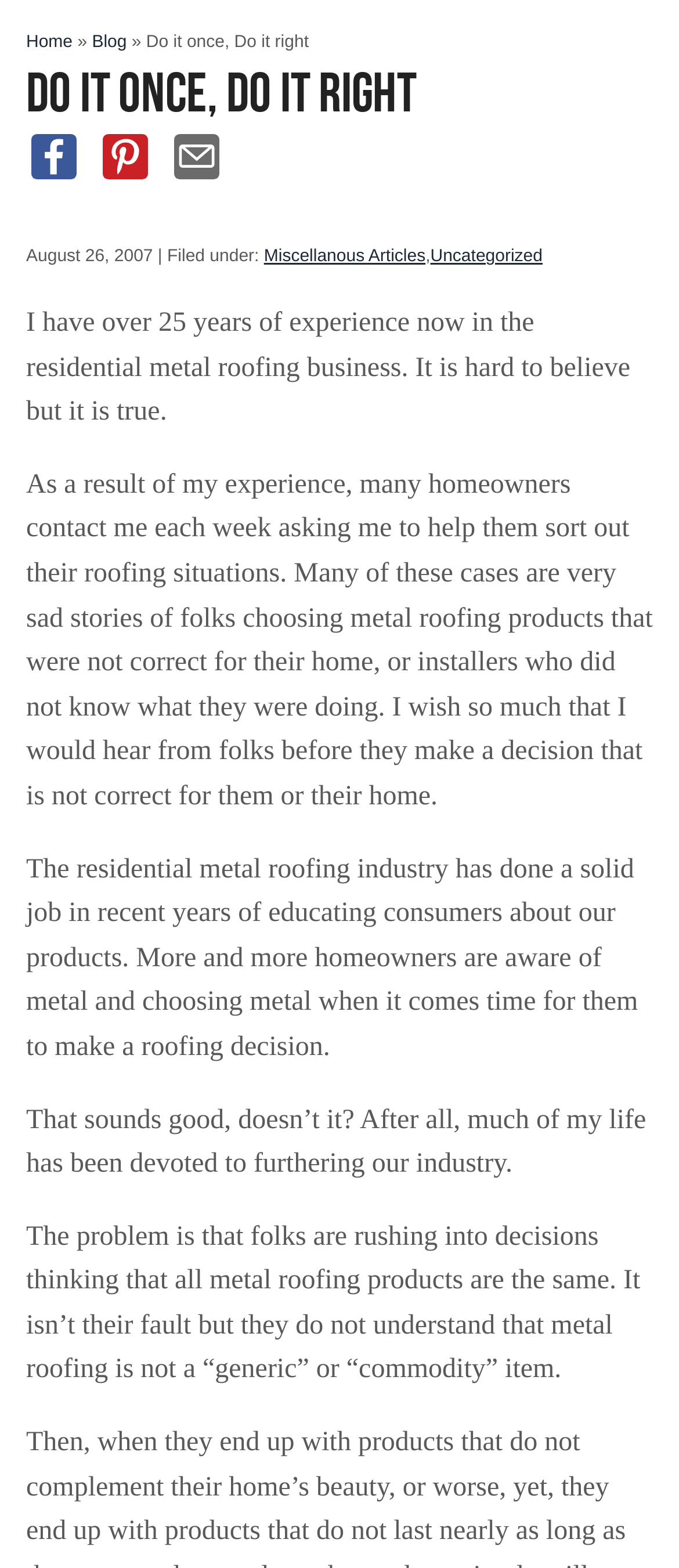Please identify the primary heading of the webpage and give its text content.

Do it once, Do it right